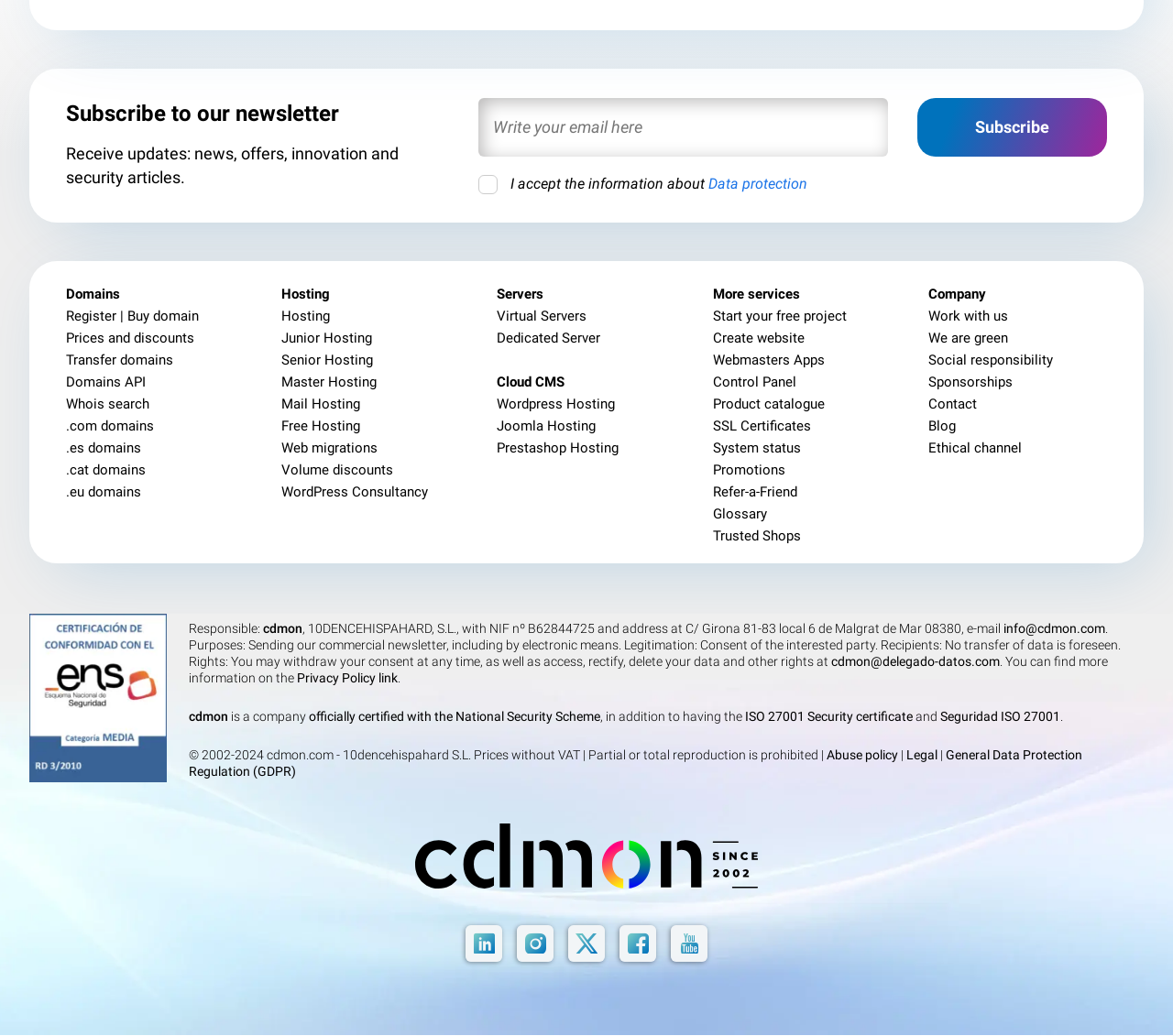How many social media platforms are linked?
Based on the image, answer the question in a detailed manner.

The social media platforms can be found in the footer section, which links to 'LinkedIn', 'Instagram', and 'Twitter'.